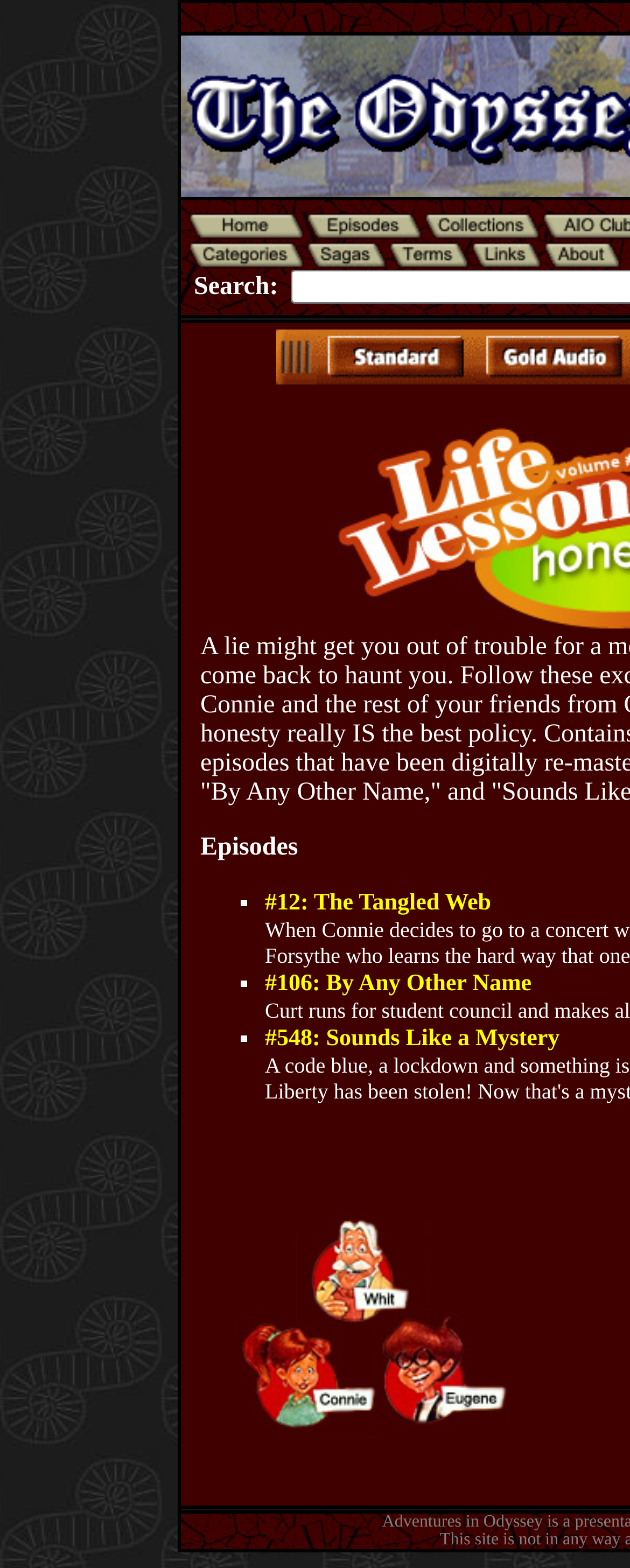Offer a detailed account of what is visible on the webpage.

The webpage is a resource library for the popular radio show "Adventures in Odyssey". At the top, there is a header section with a title that matches the meta description, featuring the main characters of the show. Below the header, there are three columns of links, each containing an image, stretching from the top-left to the top-right of the page.

Underneath the header, there is a table with five columns, each containing a link with an accompanying image. The table spans the entire width of the page. The links are arranged in a grid-like pattern, with each column containing multiple links.

On the left side of the page, there is a search bar with a label "Search:" followed by a blank space. Below the search bar, there are two images, one on top of the other, aligned to the left.

The main content of the page is a list of episodes, labeled as "Episodes" at the top. The list is divided into sections, each marked with a bullet point (■). Each section contains a link to a specific episode, with the episode title and number. There are three episodes listed, with the most recent one at the top.

At the bottom of the page, there is a large image that spans the entire width of the page, likely a promotional image for the radio show.